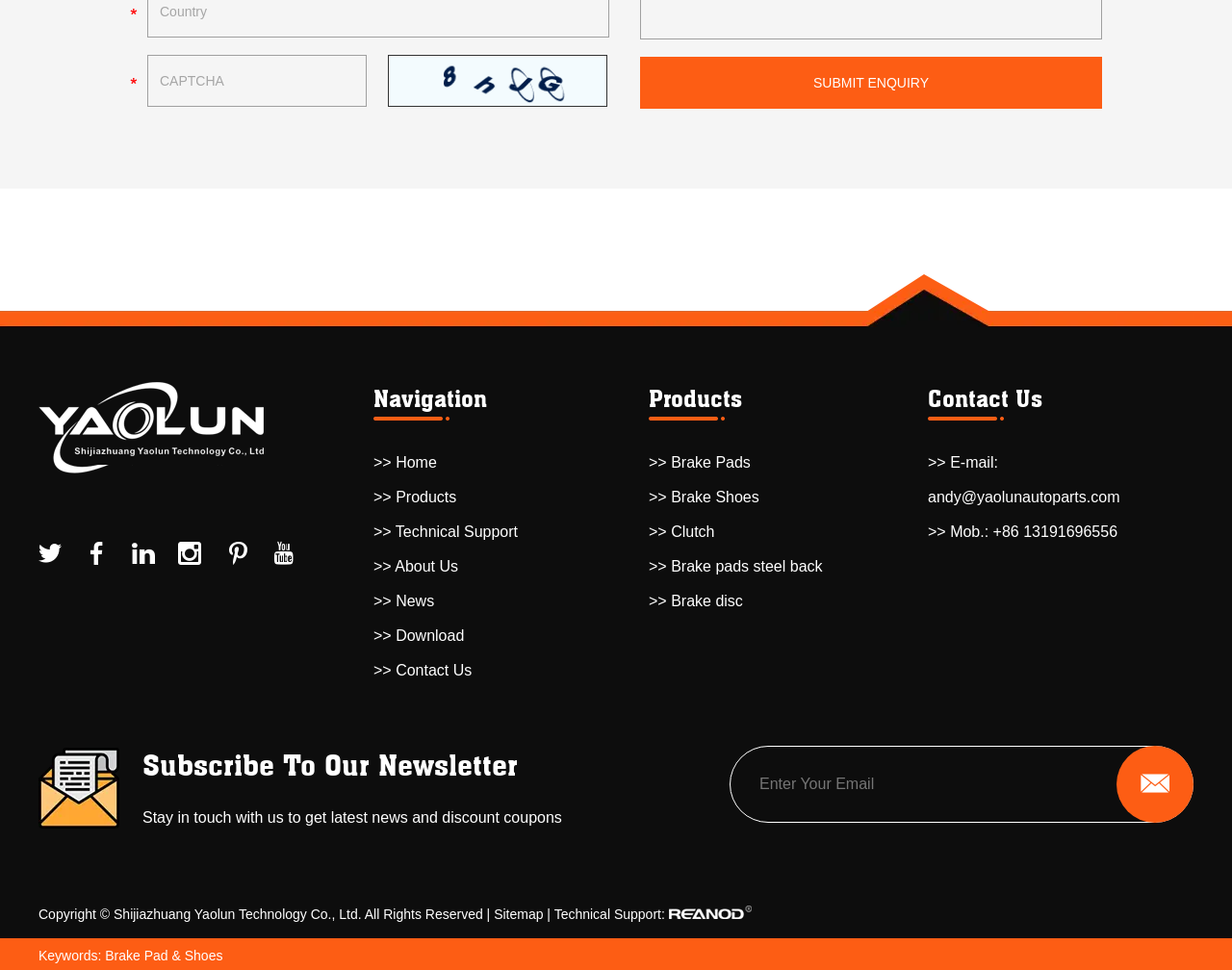Give a one-word or short phrase answer to this question: 
What is the purpose of the textbox at the bottom?

Subscribe to newsletter